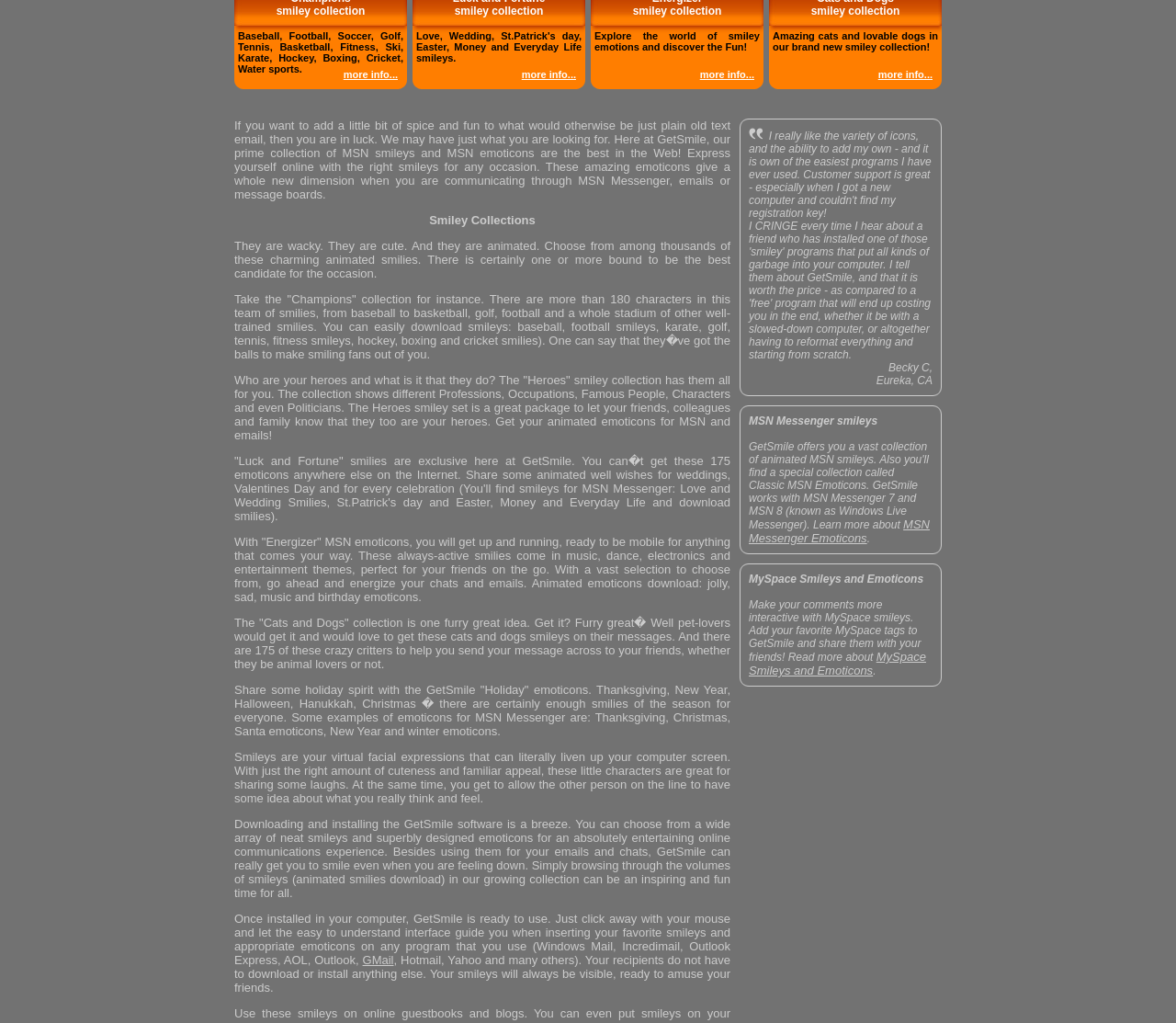Extract the bounding box coordinates for the UI element described by the text: "GMail". The coordinates should be in the form of [left, top, right, bottom] with values between 0 and 1.

[0.308, 0.932, 0.335, 0.945]